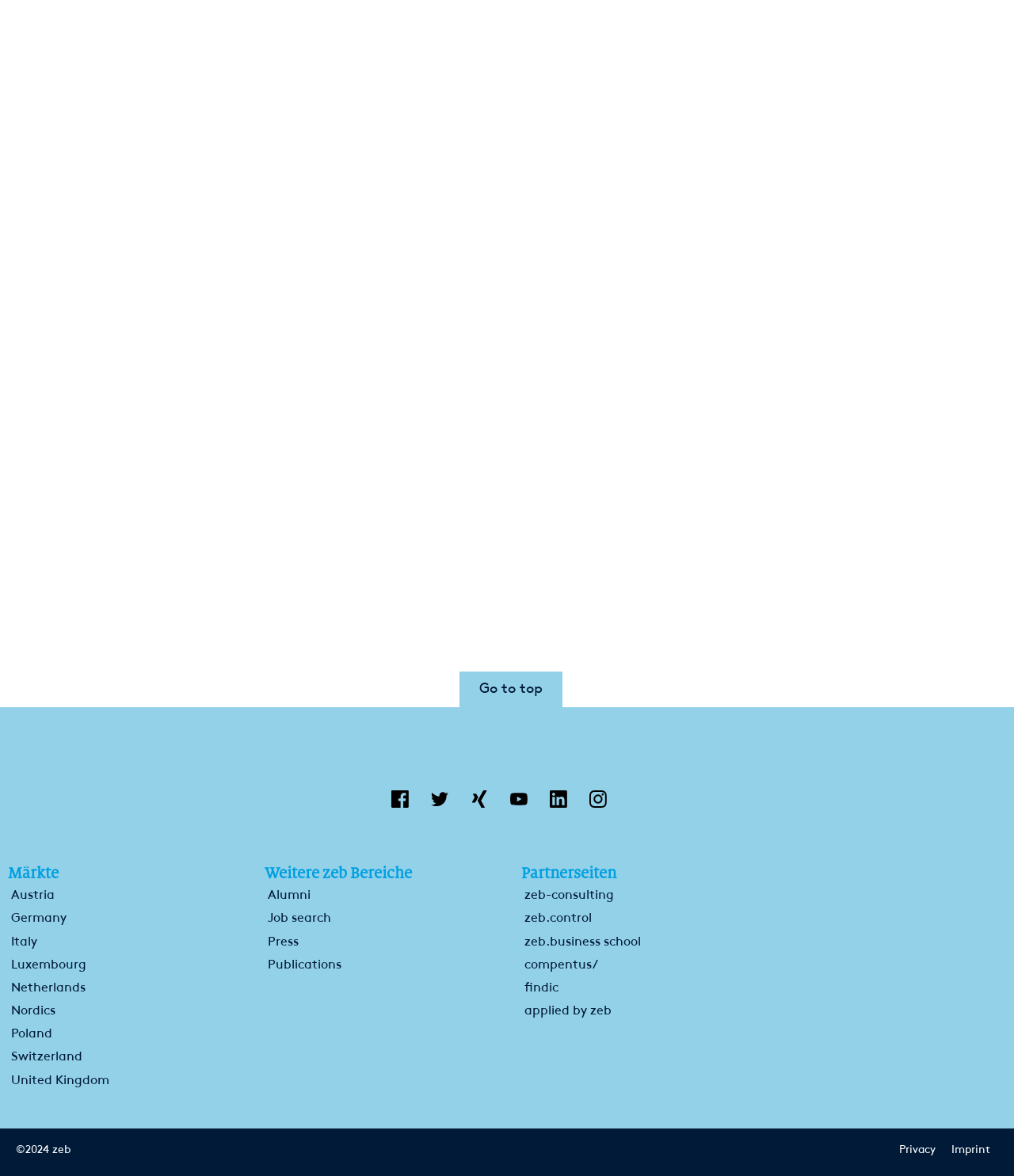Answer the question with a single word or phrase: 
What is the topic of the section with the heading 'Risk-weighted assets (RWA)'?

RWA calculation